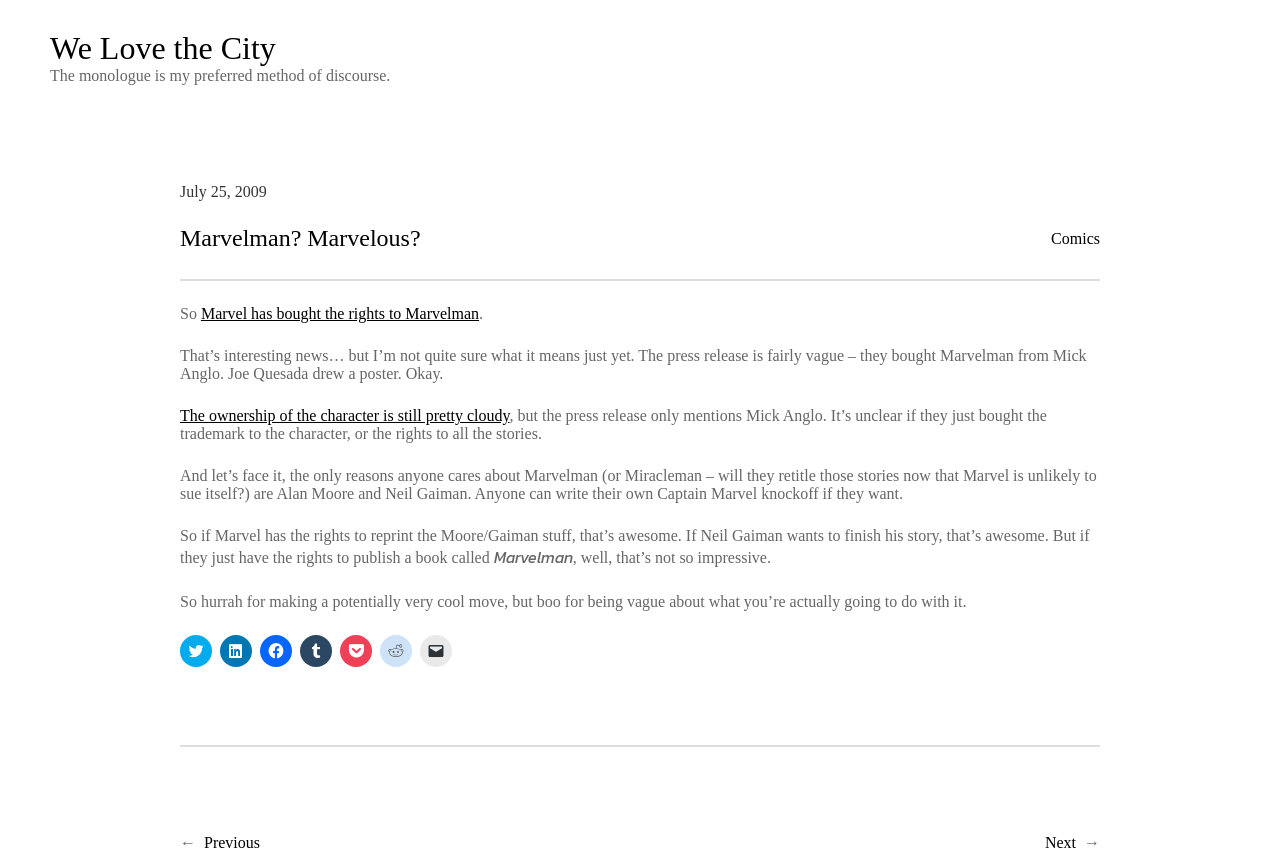Using the provided description: "We Love the City", find the bounding box coordinates of the corresponding UI element. The output should be four float numbers between 0 and 1, in the format [left, top, right, bottom].

[0.039, 0.035, 0.215, 0.077]